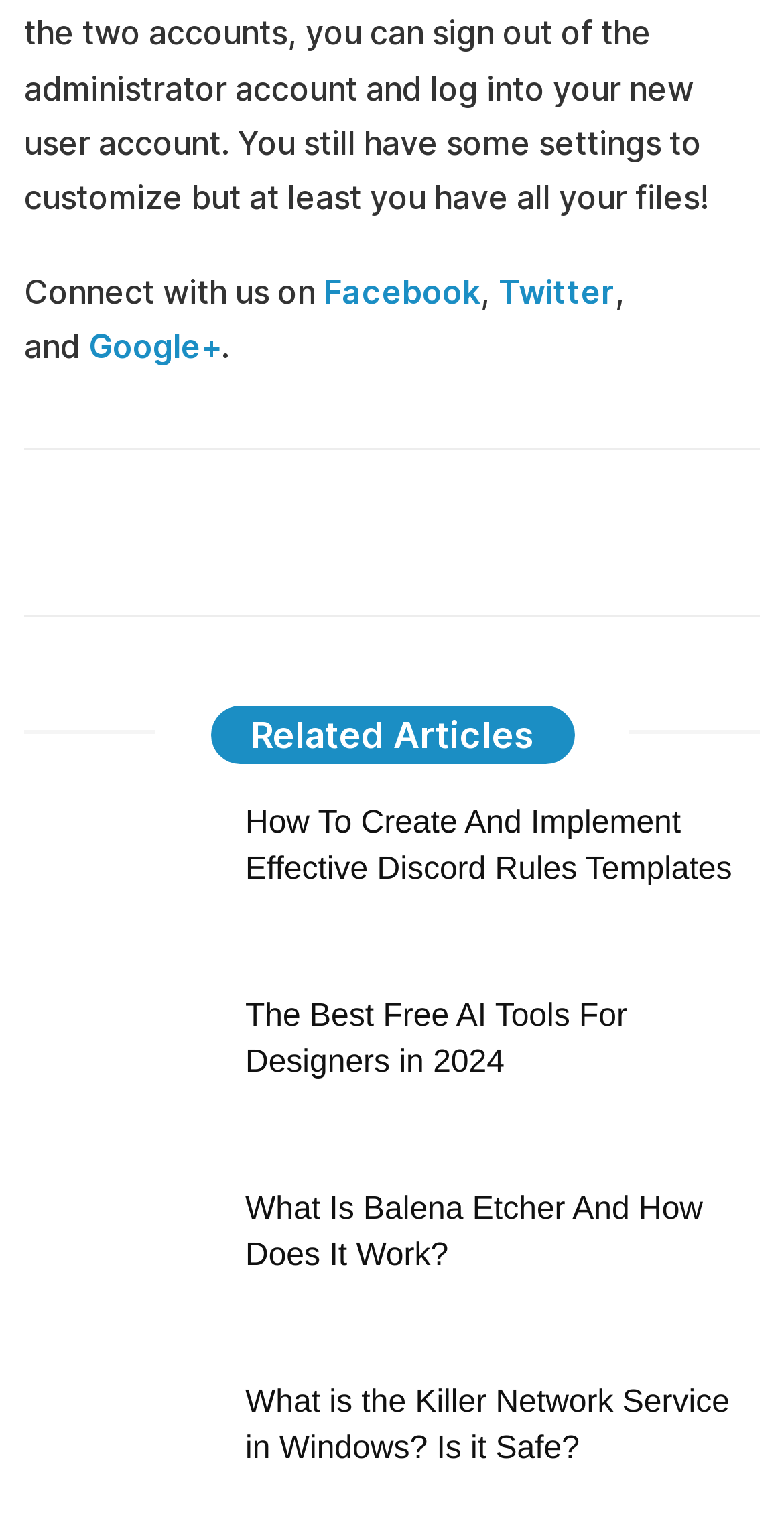Specify the bounding box coordinates of the element's area that should be clicked to execute the given instruction: "Read about How To Create And Implement Effective Discord Rules Templates". The coordinates should be four float numbers between 0 and 1, i.e., [left, top, right, bottom].

[0.313, 0.523, 0.934, 0.576]